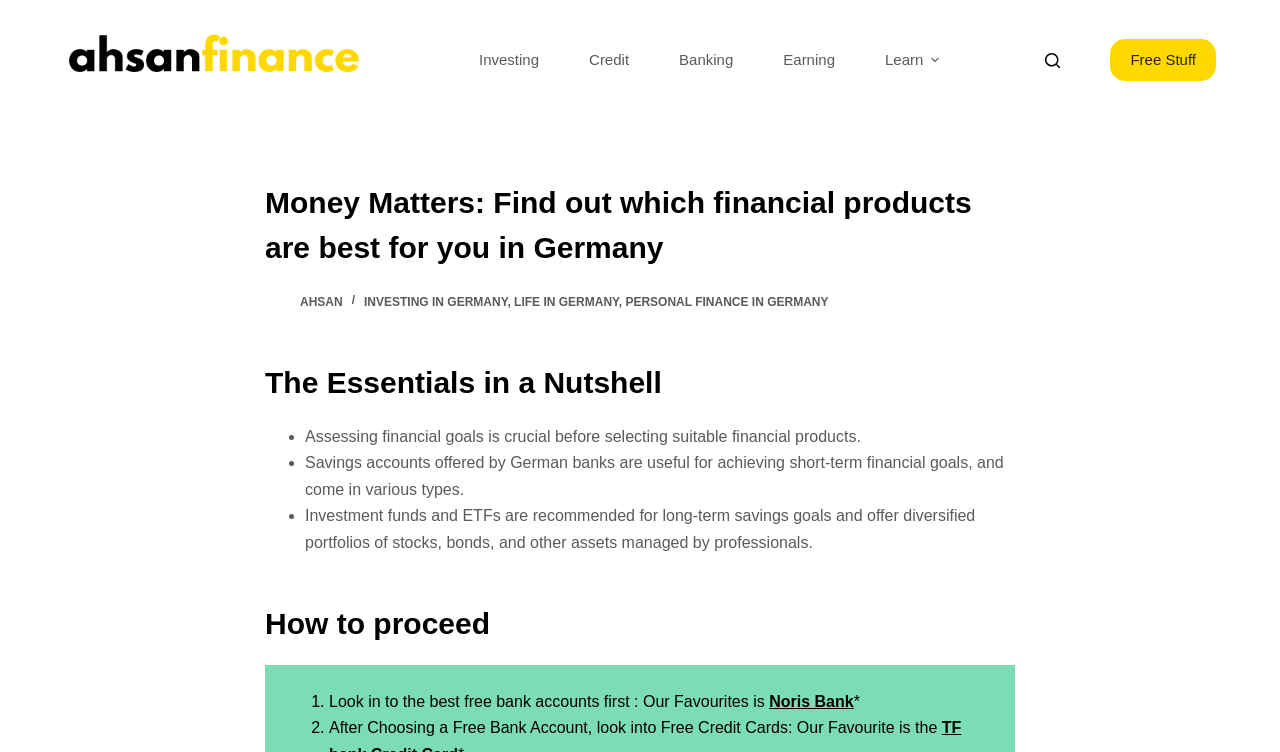Provide a brief response to the question below using a single word or phrase: 
What is recommended for long-term savings goals?

Investment funds and ETFs